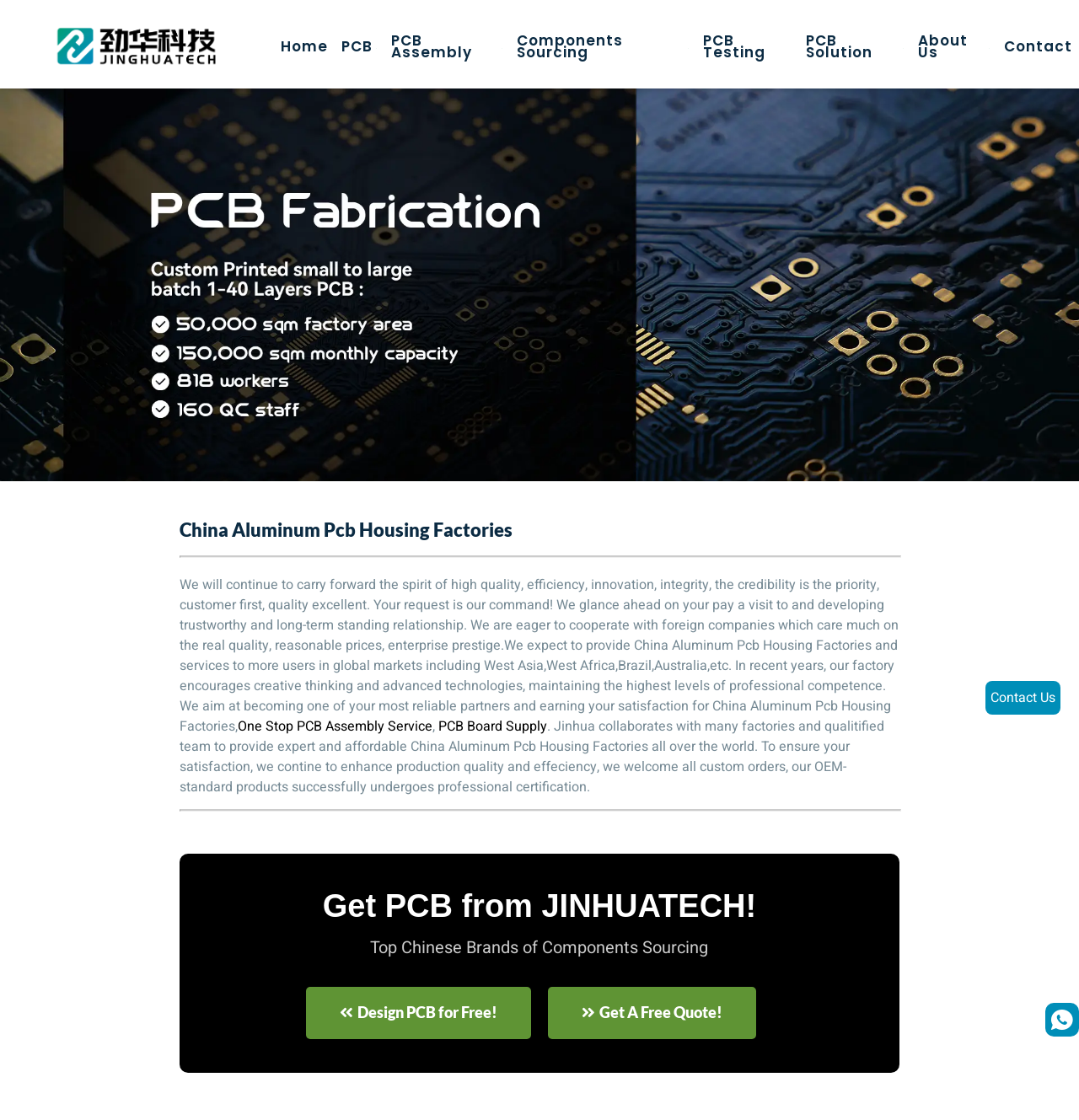Please find and give the text of the main heading on the webpage.

China Aluminum Pcb Housing Factories